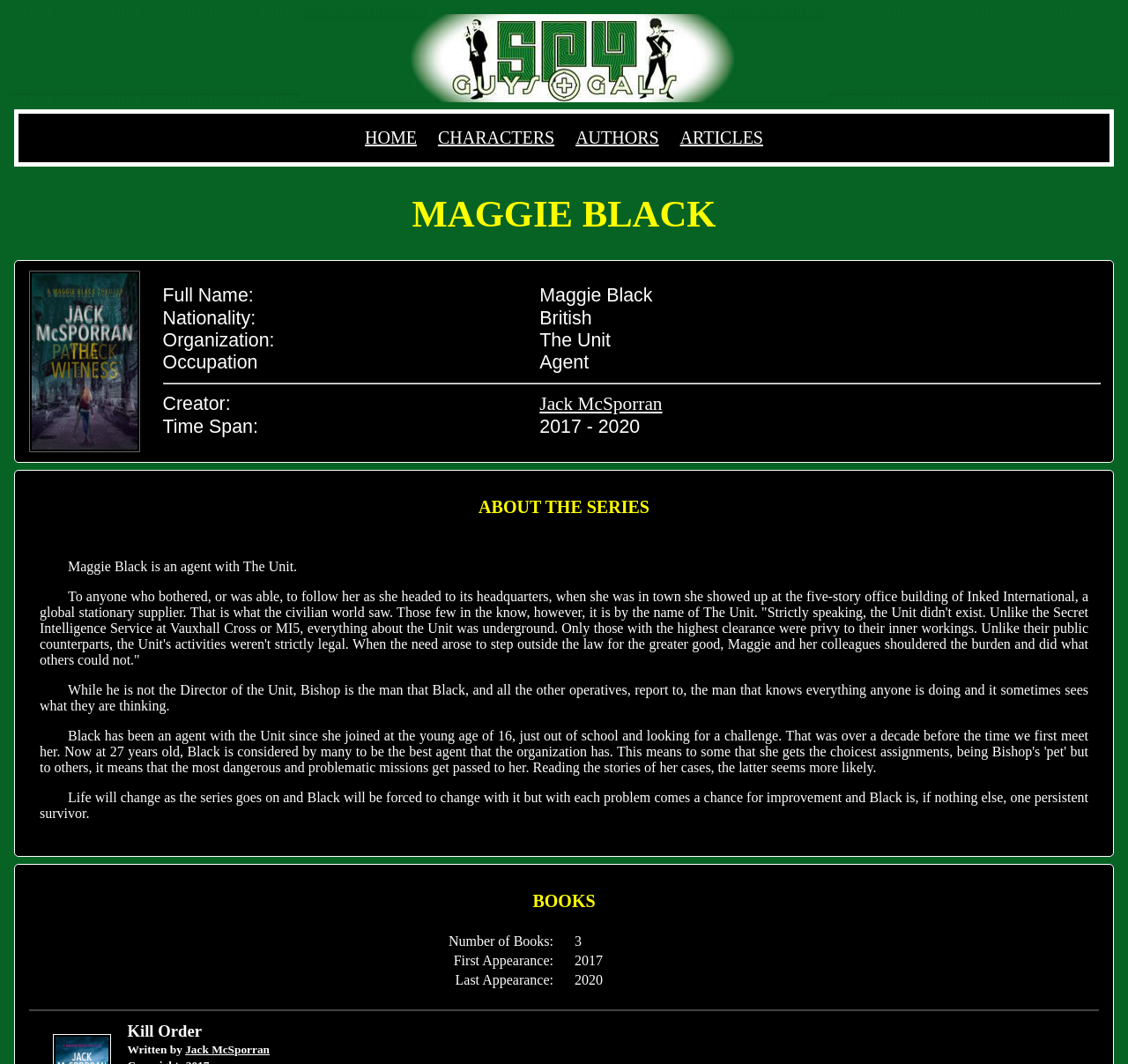Bounding box coordinates must be specified in the format (top-left x, top-left y, bottom-right x, bottom-right y). All values should be floating point numbers between 0 and 1. What are the bounding box coordinates of the UI element described as: AUTHORS

[0.51, 0.12, 0.584, 0.138]